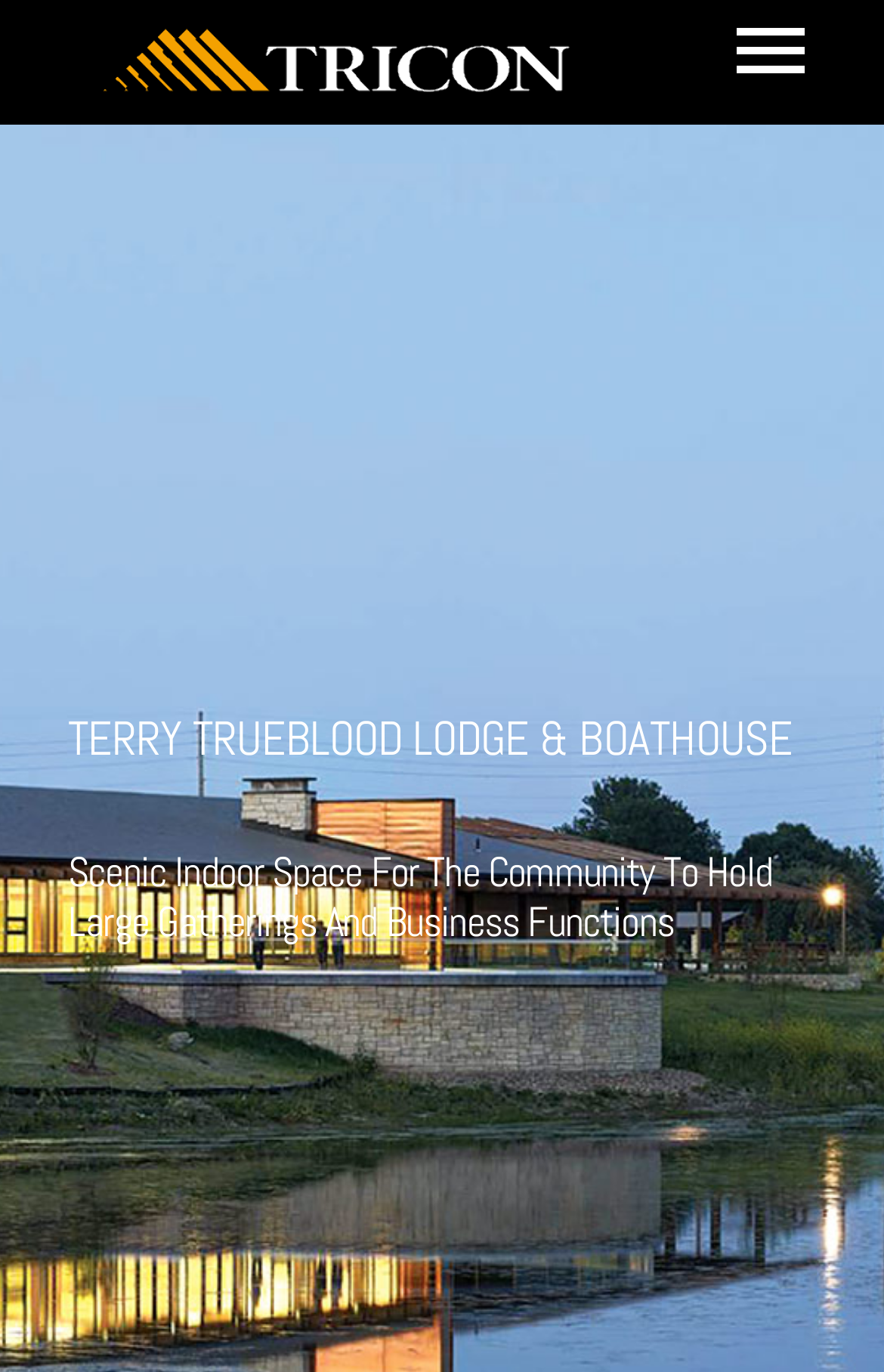Determine the bounding box coordinates for the clickable element to execute this instruction: "View the Terry Trueblood Lodge & Boathouse project details". Provide the coordinates as four float numbers between 0 and 1, i.e., [left, top, right, bottom].

[0.077, 0.519, 0.897, 0.561]